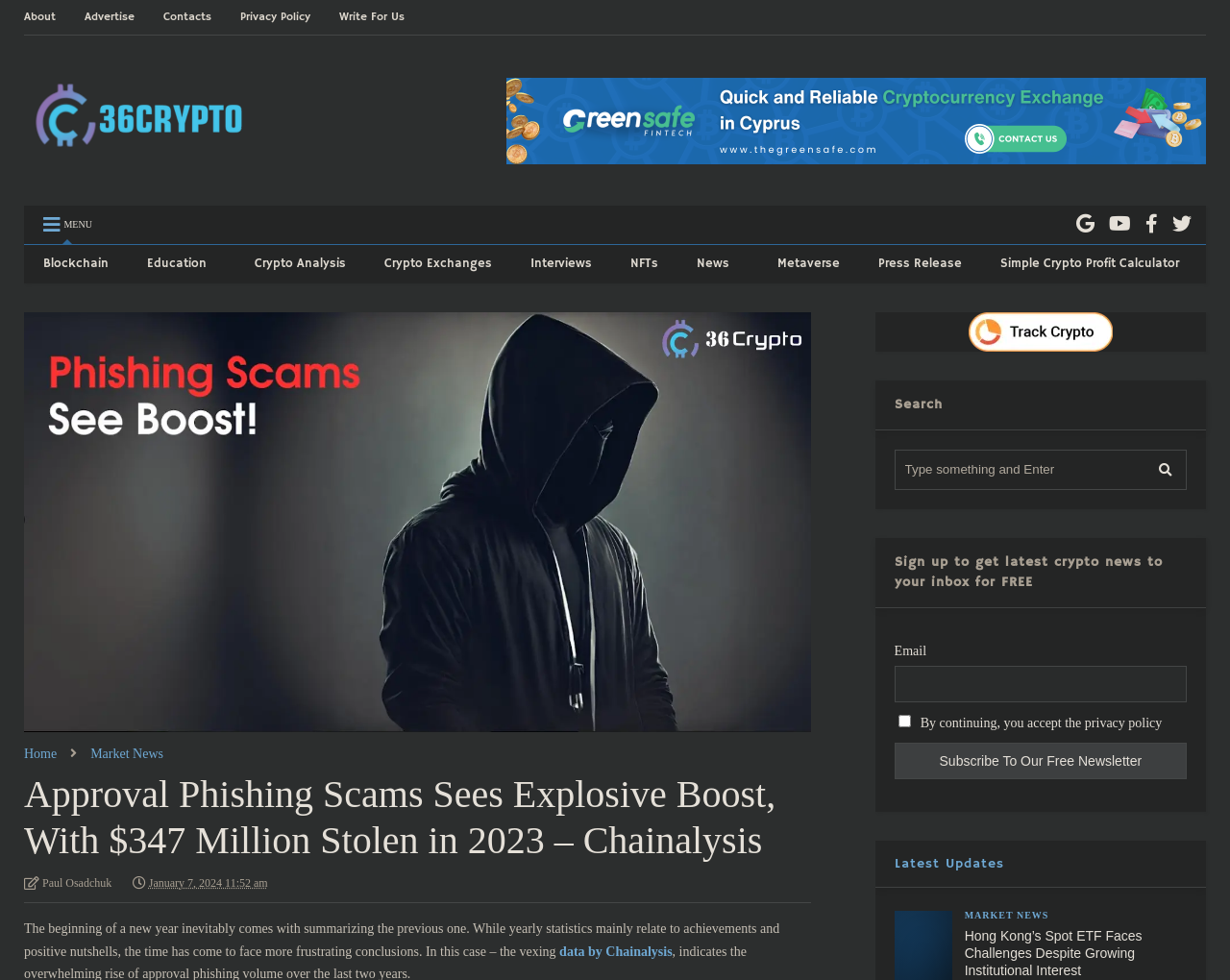Locate the bounding box coordinates of the element I should click to achieve the following instruction: "Read the latest updates".

[0.727, 0.872, 0.816, 0.89]